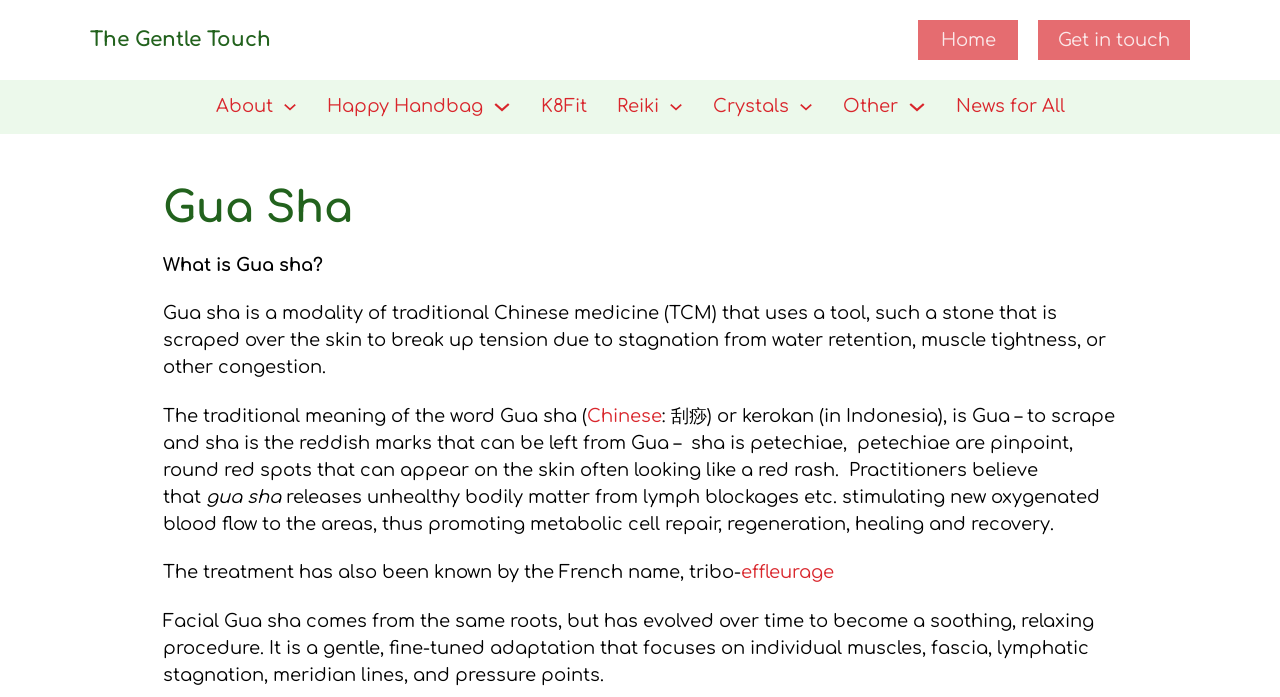Provide the bounding box coordinates of the section that needs to be clicked to accomplish the following instruction: "Toggle the 'About' dropdown."

[0.221, 0.143, 0.232, 0.163]